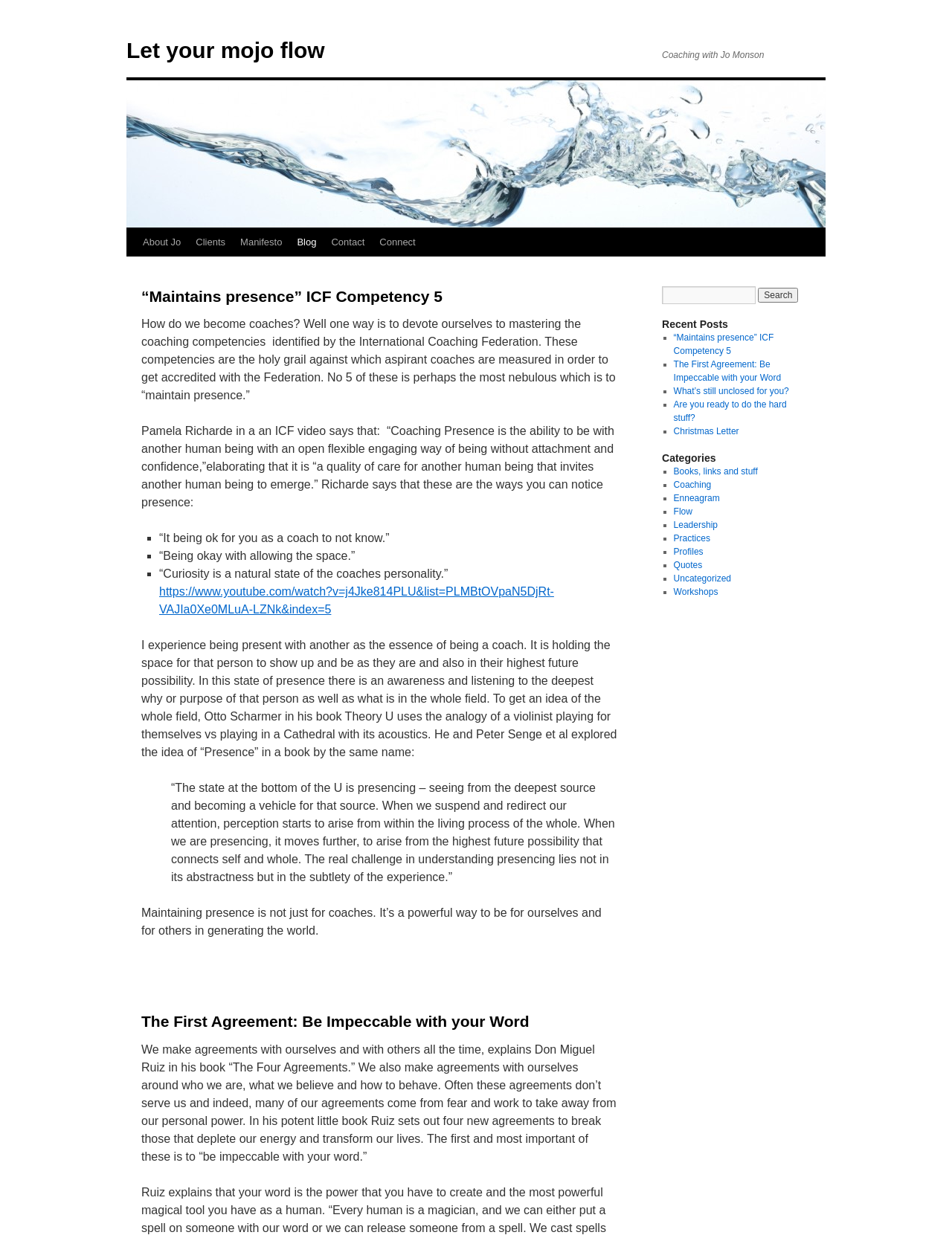Please identify the bounding box coordinates of the element's region that I should click in order to complete the following instruction: "Read the 'Maintains presence' ICF Competency 5 article". The bounding box coordinates consist of four float numbers between 0 and 1, i.e., [left, top, right, bottom].

[0.148, 0.231, 0.648, 0.248]